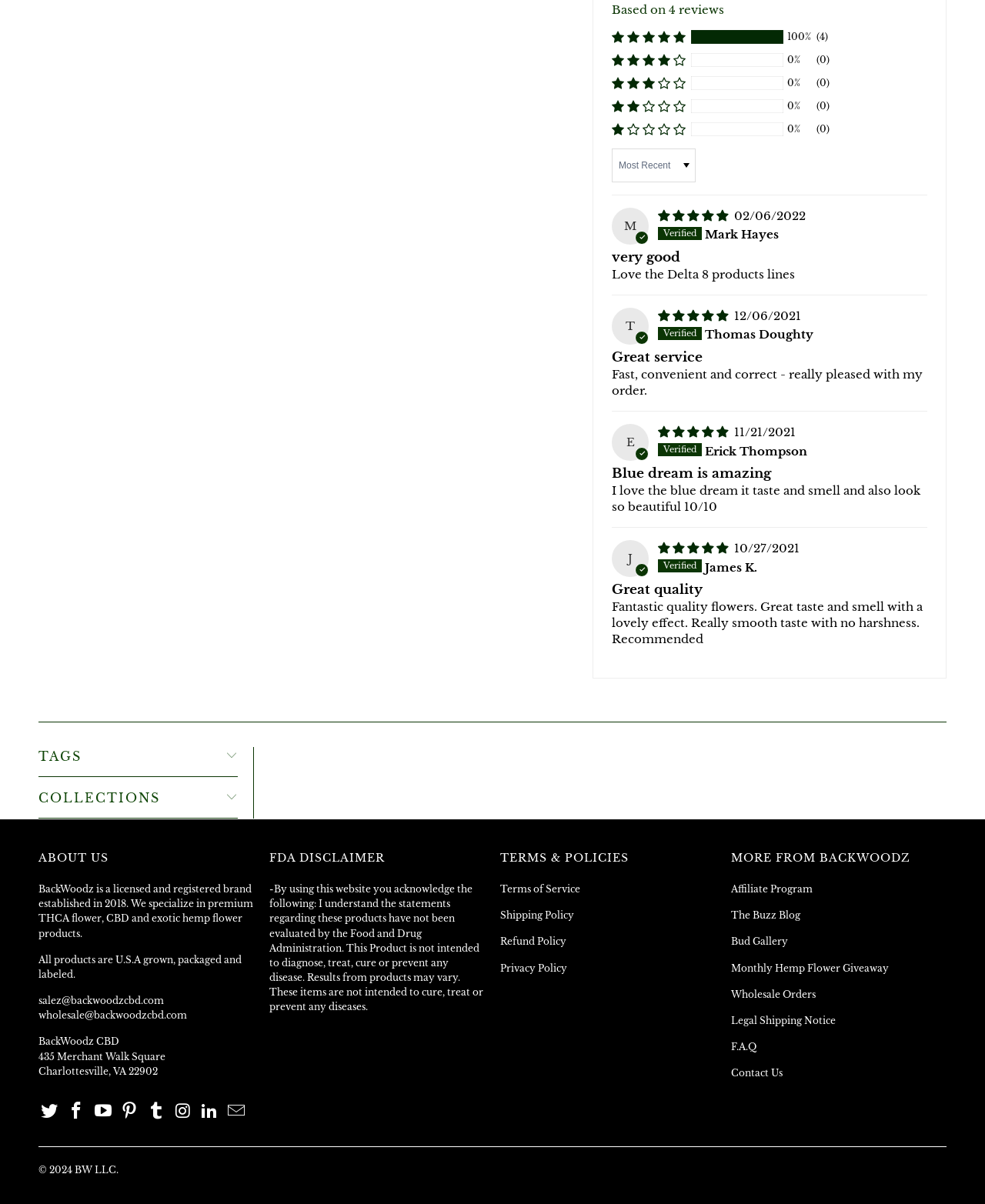What is the date of the first review?
Based on the screenshot, respond with a single word or phrase.

02/06/2022